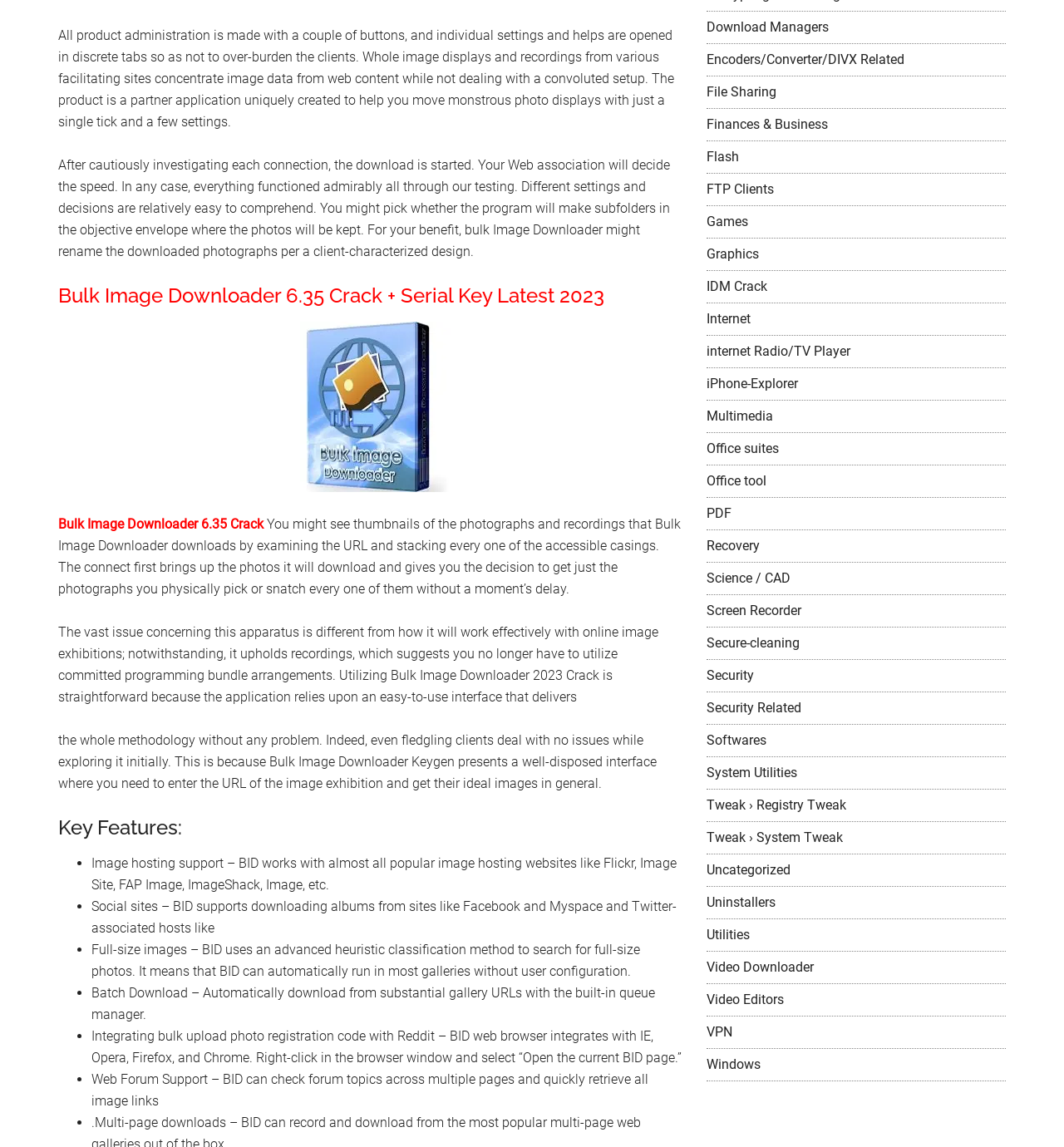Specify the bounding box coordinates of the area to click in order to follow the given instruction: "Click on Download Managers."

[0.664, 0.017, 0.779, 0.031]